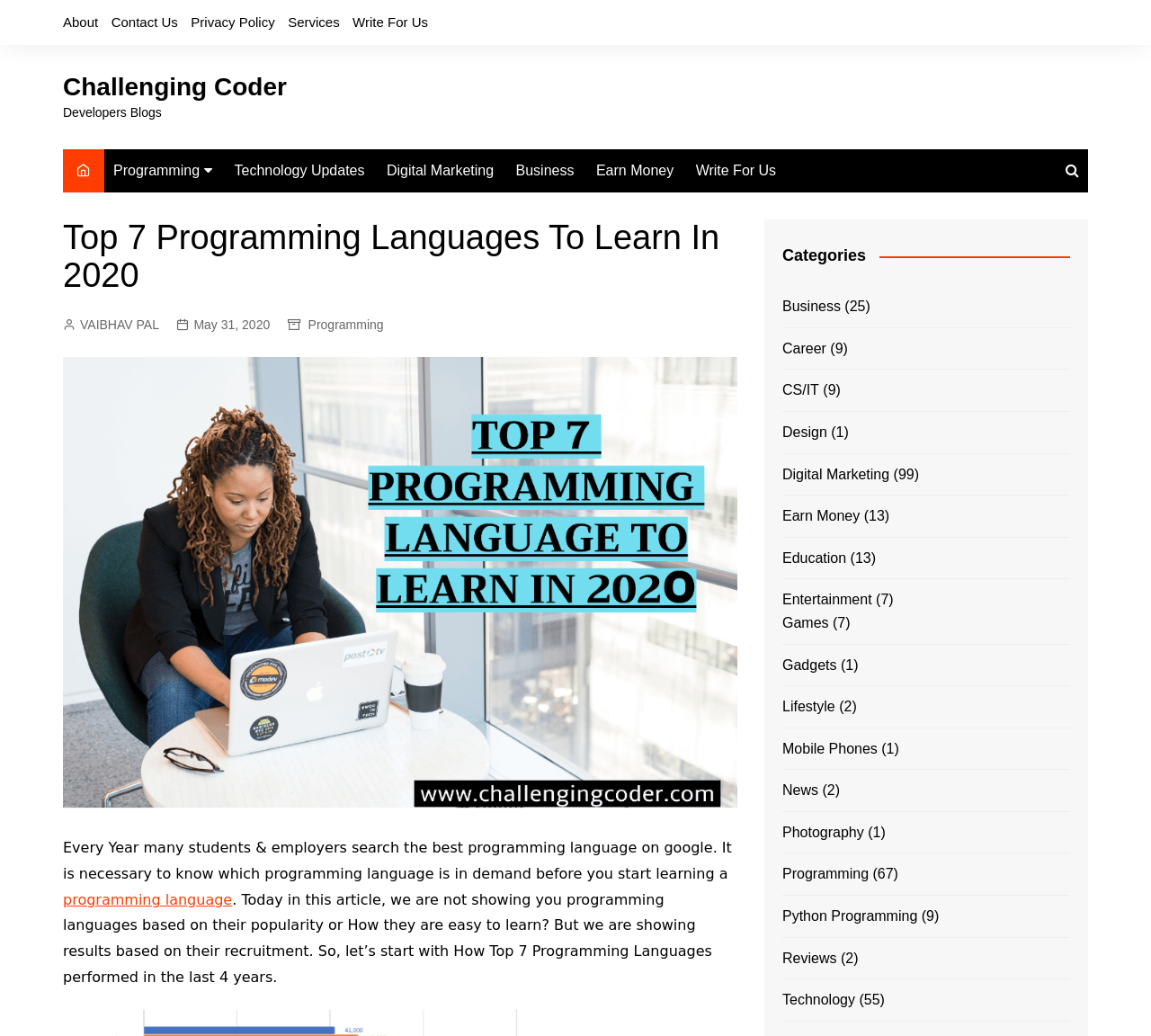Generate the text content of the main heading of the webpage.

Top 7 Programming Languages To Learn In 2020